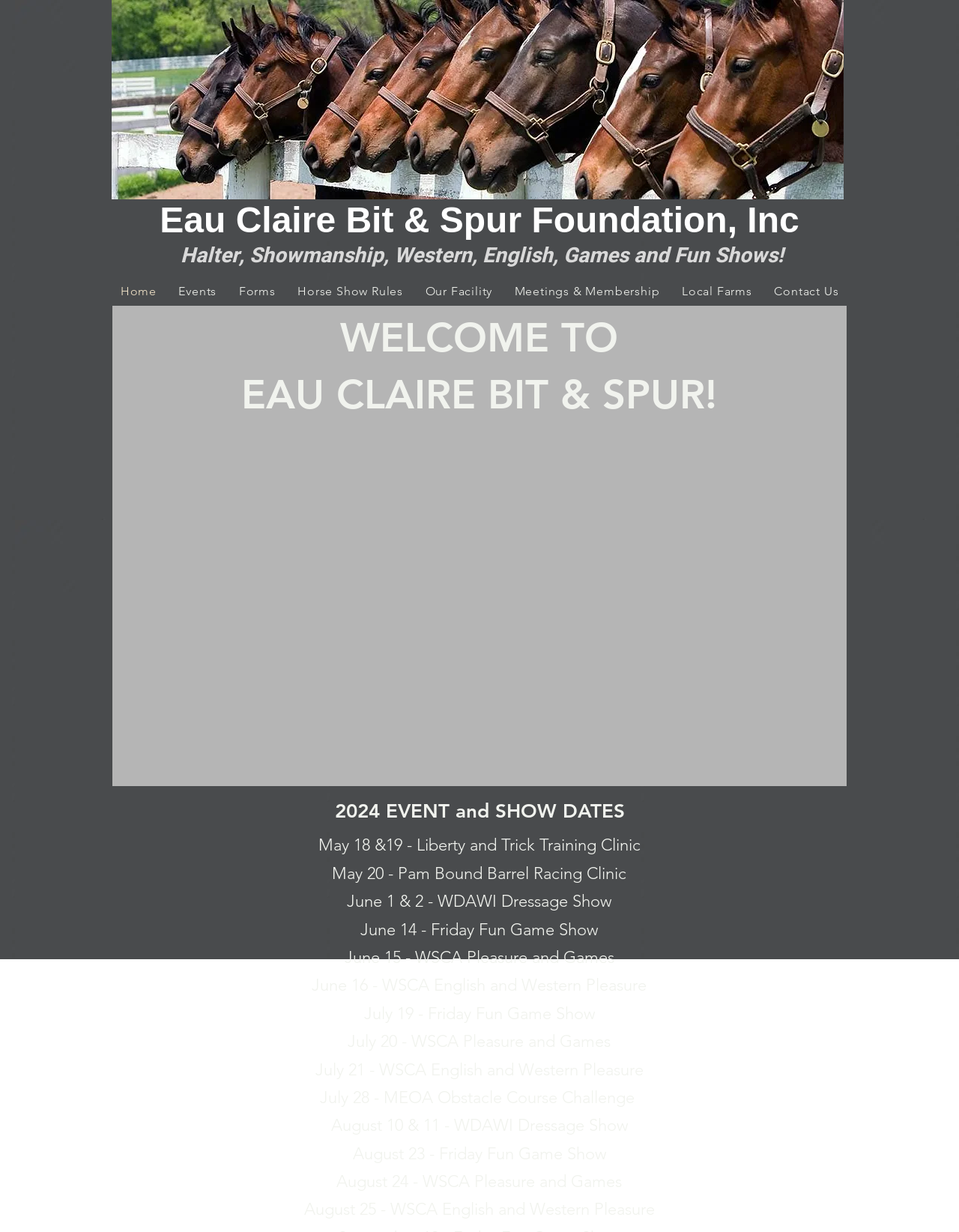Given the following UI element description: "Our Facility", find the bounding box coordinates in the webpage screenshot.

[0.435, 0.224, 0.522, 0.248]